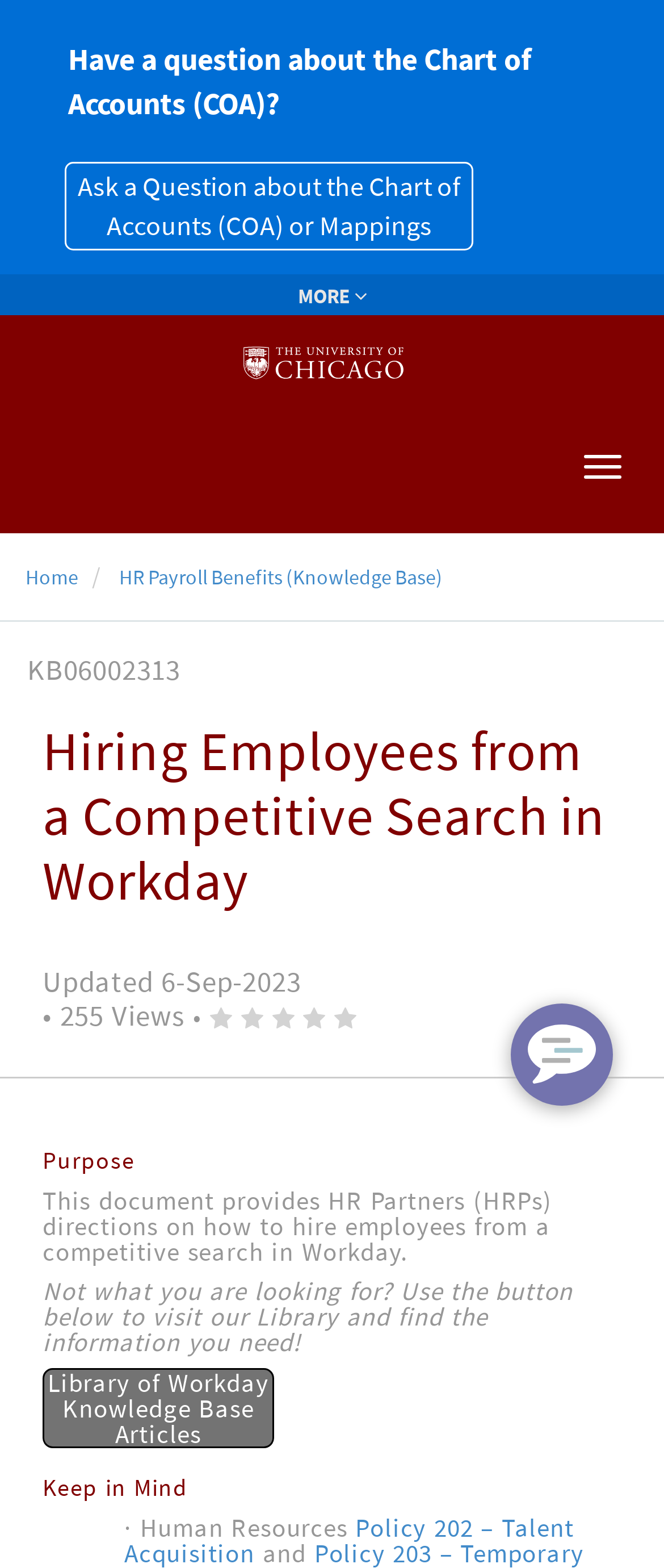Specify the bounding box coordinates for the region that must be clicked to perform the given instruction: "Open the chat window".

[0.769, 0.64, 0.923, 0.705]